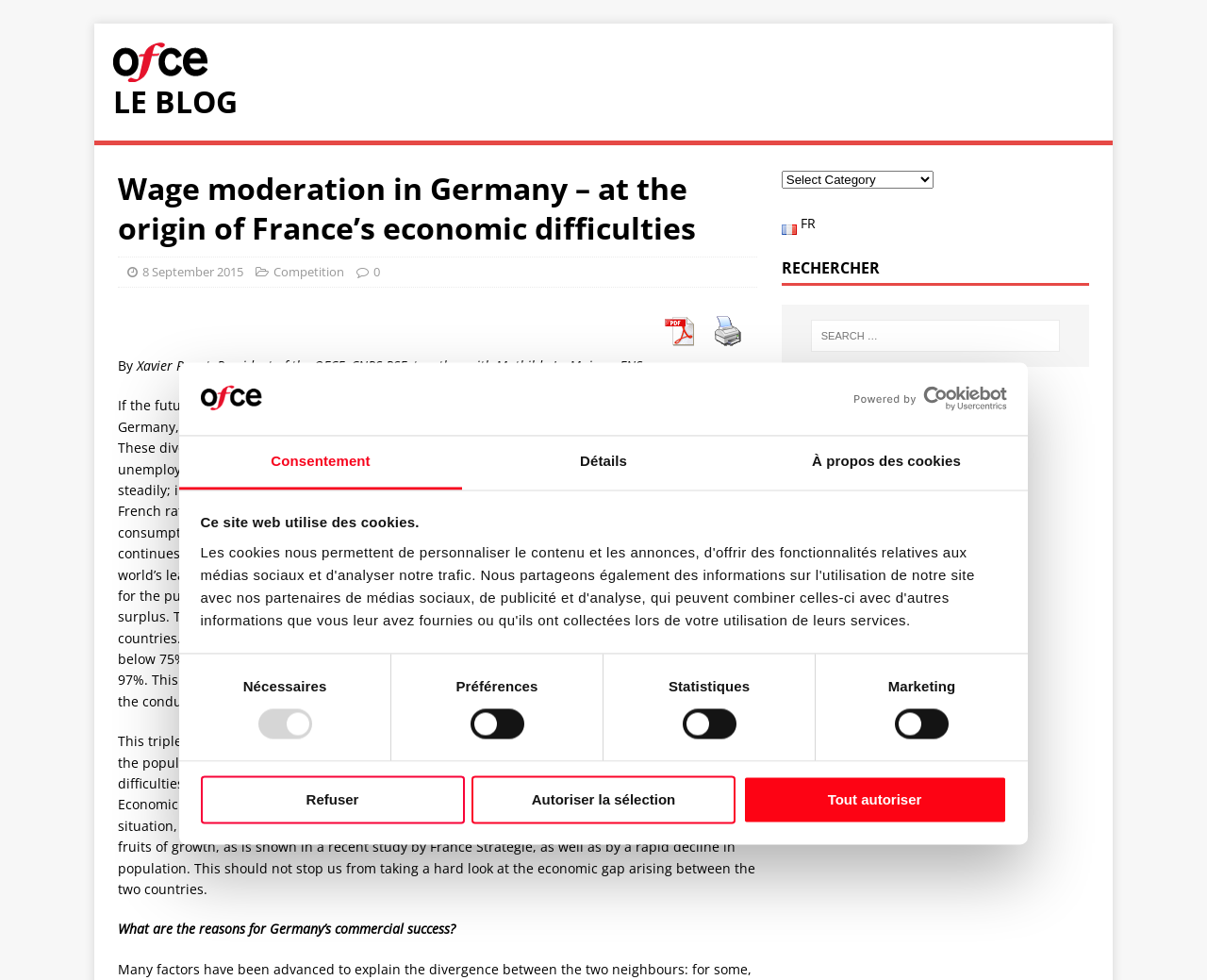Using the webpage screenshot, locate the HTML element that fits the following description and provide its bounding box: "teacher's license renewed".

None